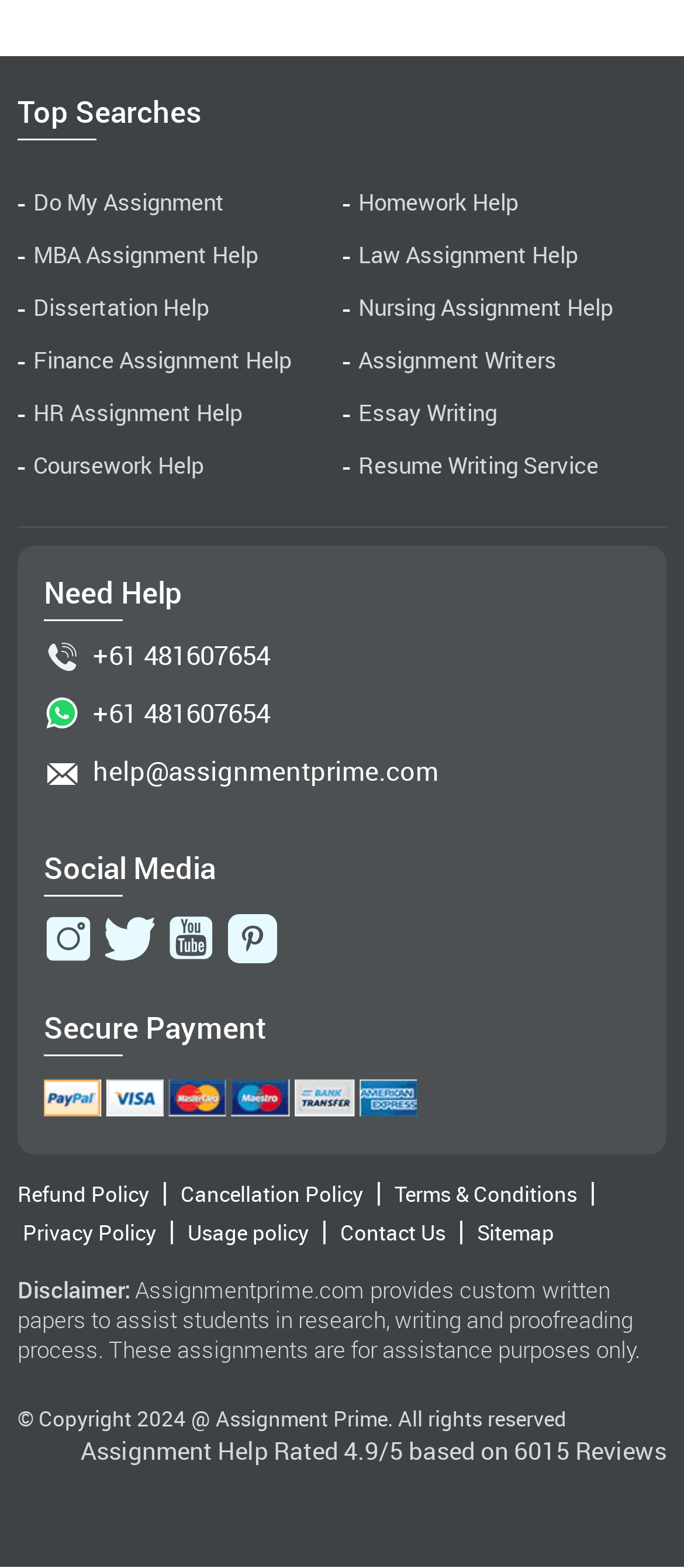Please specify the bounding box coordinates of the element that should be clicked to execute the given instruction: 'Click on 'HR Assignment Help''. Ensure the coordinates are four float numbers between 0 and 1, expressed as [left, top, right, bottom].

[0.049, 0.254, 0.354, 0.274]